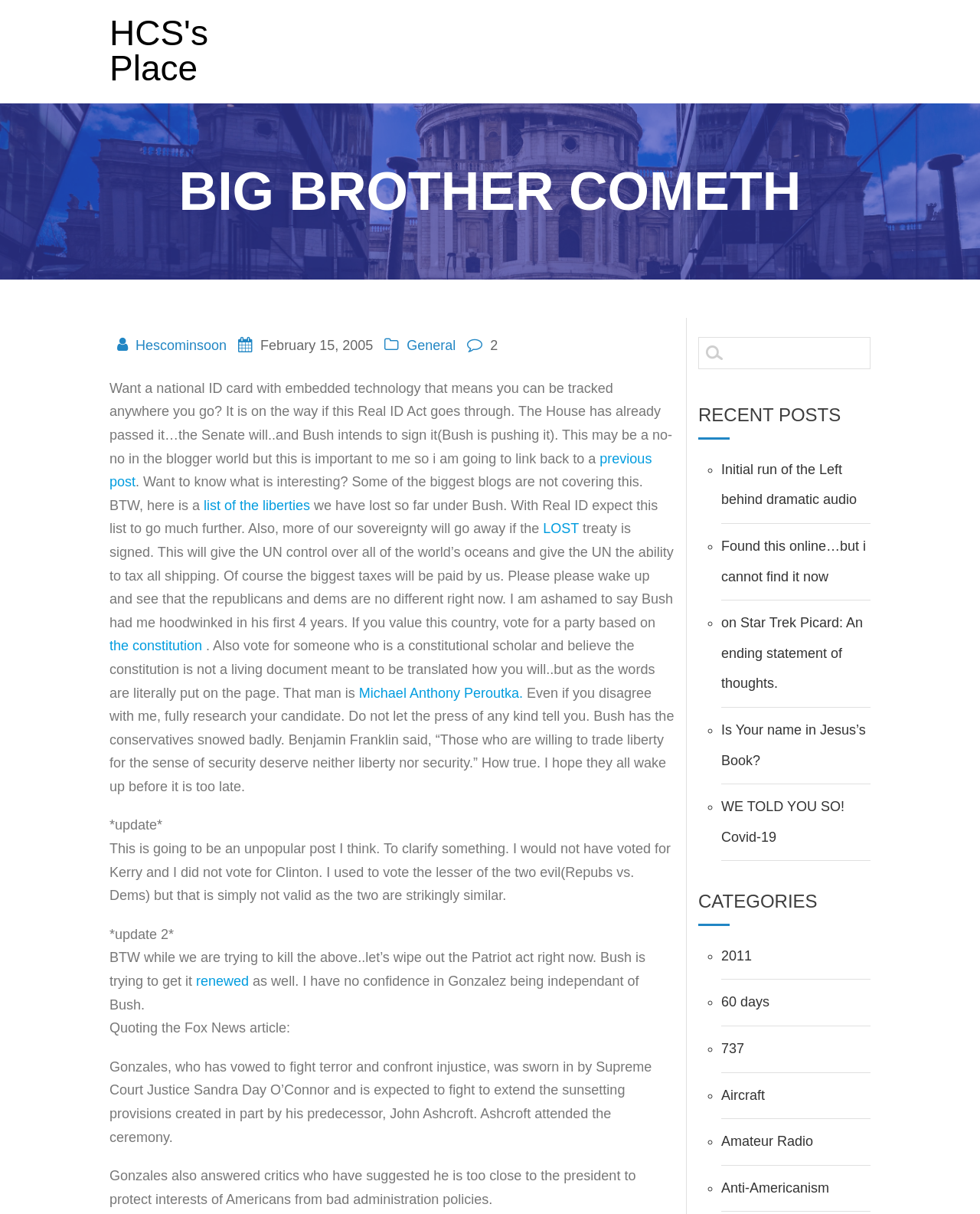Give a detailed account of the webpage's layout and content.

This webpage is a blog post titled "Big Brother Cometh – HCS's Place". At the top, there is a heading "BIG BROTHER COMETH" and a link to "HCS's Place". Below the heading, there is a link to "Hescominsoon" and a static text "February 15, 2005". 

The main content of the blog post starts with a warning about the Real ID Act, which may lead to a national ID card with embedded technology that can track individuals. The author expresses their concern about the loss of liberties under the Bush administration and the potential consequences of the Real ID Act. There are several links to related topics, including a list of liberties lost, the LOST treaty, and the Constitution.

The author also shares their personal experience of being misled by Bush's policies and encourages readers to research their candidates thoroughly. There are several updates to the post, including a mention of the Patriot Act and a quote from a Fox News article about Gonzales' swearing-in ceremony.

On the right side of the page, there is a search bar with a label "Search for:". Below the search bar, there is a heading "RECENT POSTS" with a list of links to recent blog posts, including "Initial run of the Left behind dramatic audio", "Found this online…but i cannot find it now", and several others.

Further down, there is a heading "CATEGORIES" with a list of links to categories, including "2011", "60 days", "737", and several others.